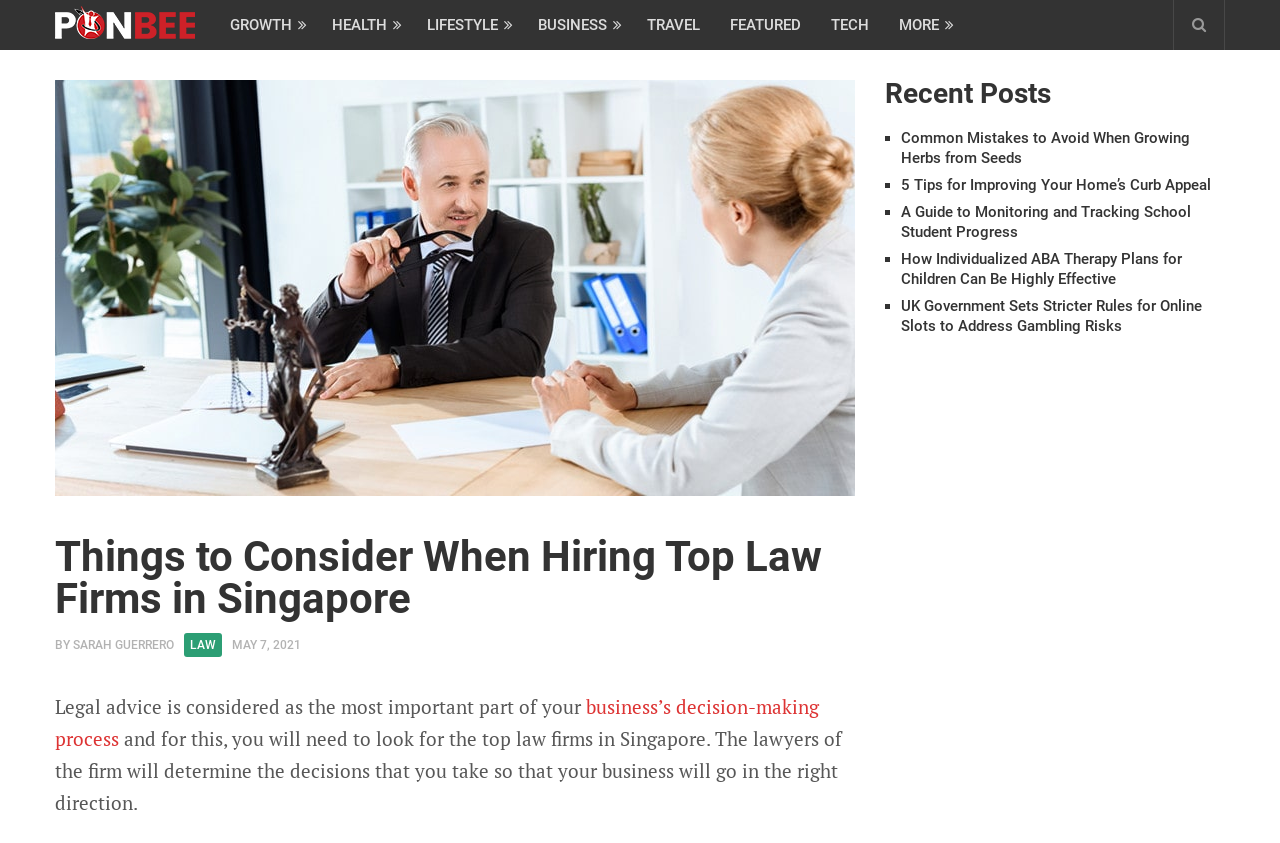Pinpoint the bounding box coordinates of the clickable area needed to execute the instruction: "View recent posts". The coordinates should be specified as four float numbers between 0 and 1, i.e., [left, top, right, bottom].

[0.691, 0.095, 0.957, 0.128]